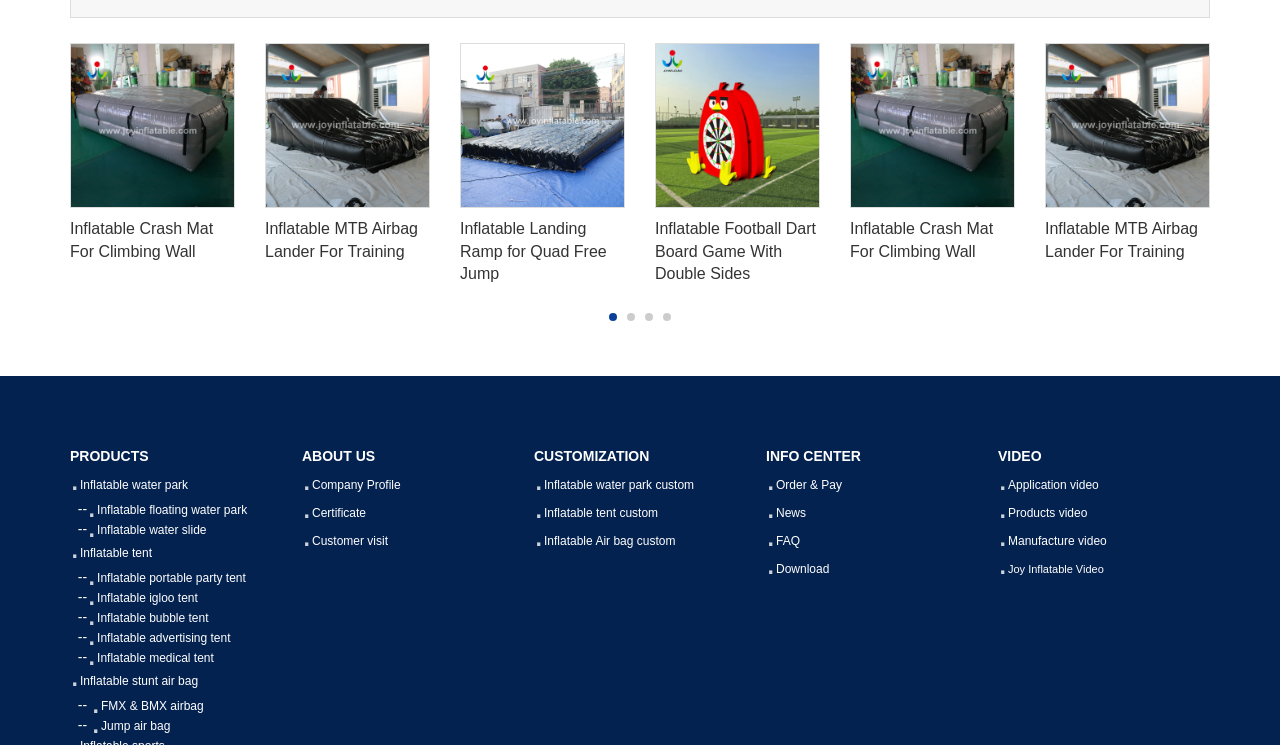Using the element description: "Inflatable tent custom", determine the bounding box coordinates. The coordinates should be in the format [left, top, right, bottom], with values between 0 and 1.

[0.417, 0.67, 0.583, 0.708]